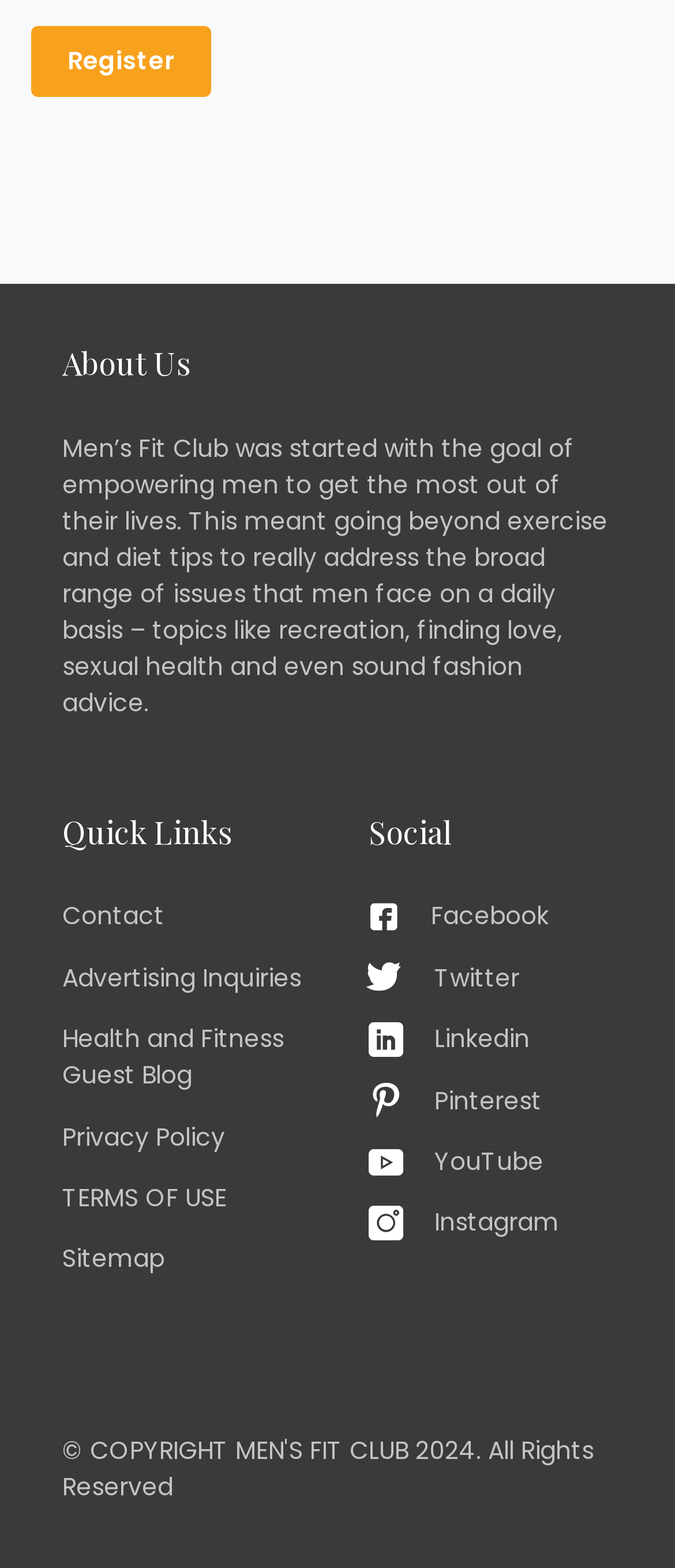What is the 'Quick Links' section used for?
Please respond to the question with as much detail as possible.

The 'Quick Links' section appears to provide shortcuts to various important pages on the website, such as 'Contact', 'Advertising Inquiries', and 'Privacy Policy', allowing users to quickly access these pages without having to navigate through the entire website.